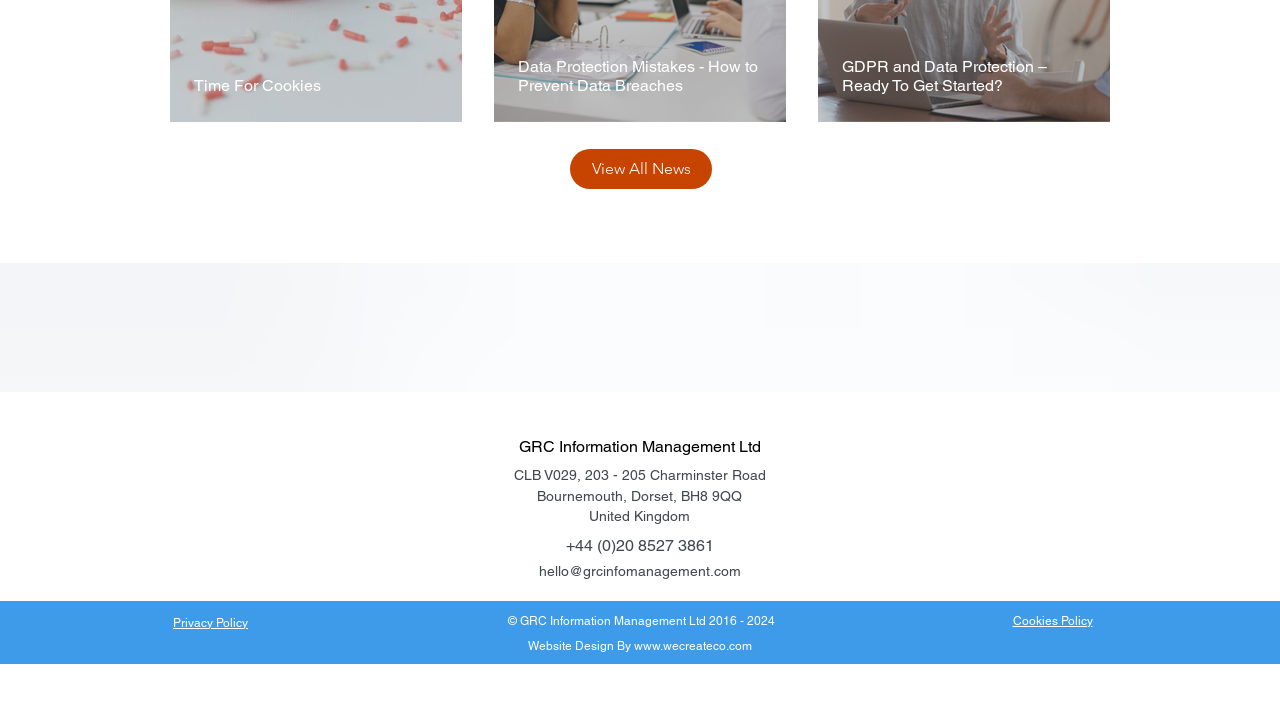Based on the element description "hello@grcinfomanagement.com", predict the bounding box coordinates of the UI element.

[0.421, 0.795, 0.579, 0.817]